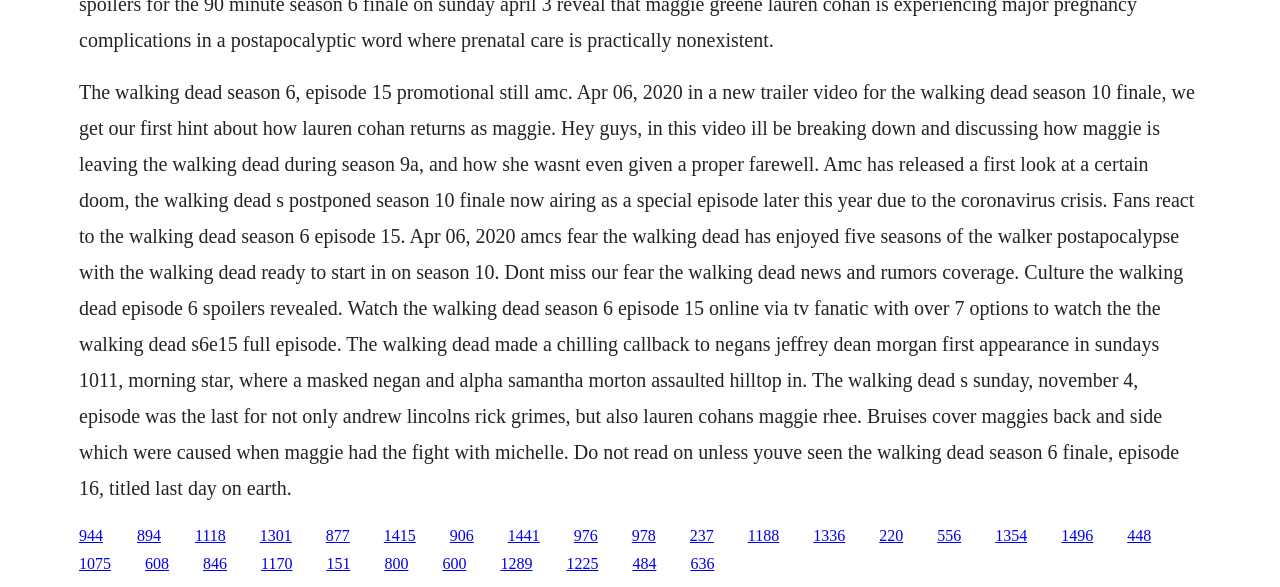Provide the bounding box coordinates for the UI element that is described as: "1118".

[0.152, 0.897, 0.176, 0.926]